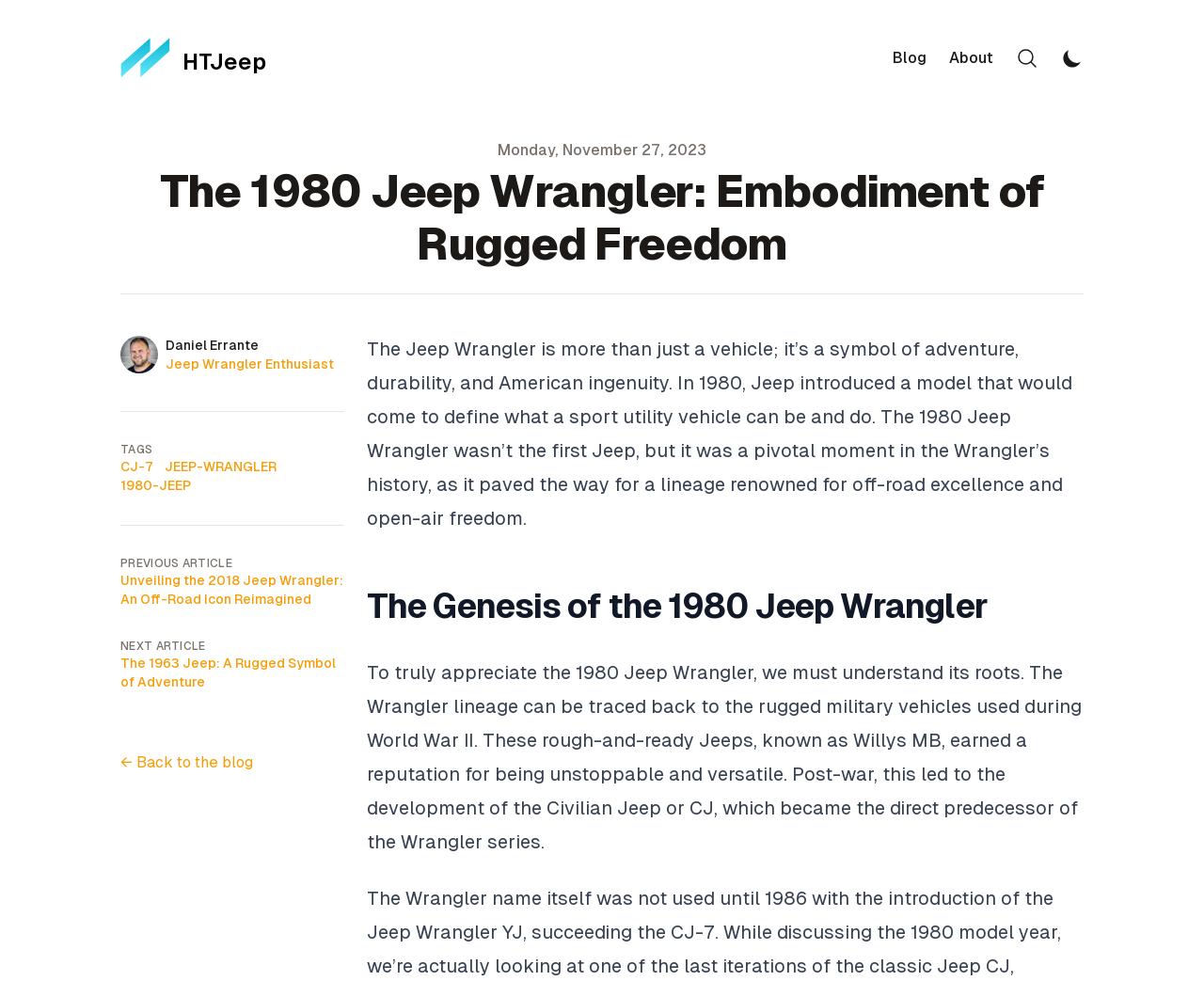Carefully examine the image and provide an in-depth answer to the question: What is the title of the previous article?

I found the title of the previous article by examining the link element inside the heading element with the text content 'PREVIOUS ARTICLE'. The text content of this link element is 'Unveiling the 2018 Jeep Wrangler: An Off-Road Icon Reimagined', which indicates the title of the previous article.